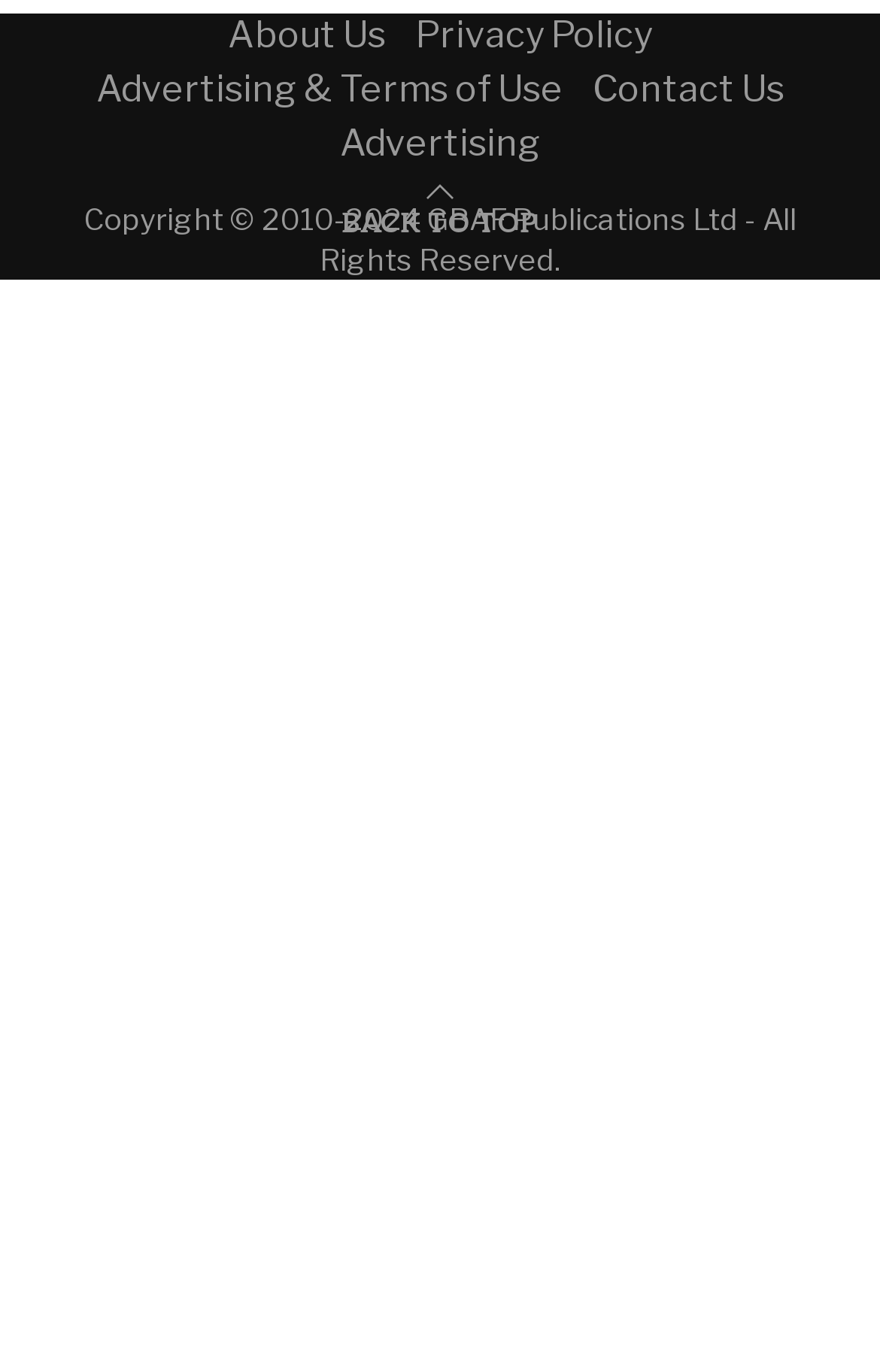Provide the bounding box coordinates of the UI element this sentence describes: "Contact Us".

[0.673, 0.882, 0.891, 0.913]